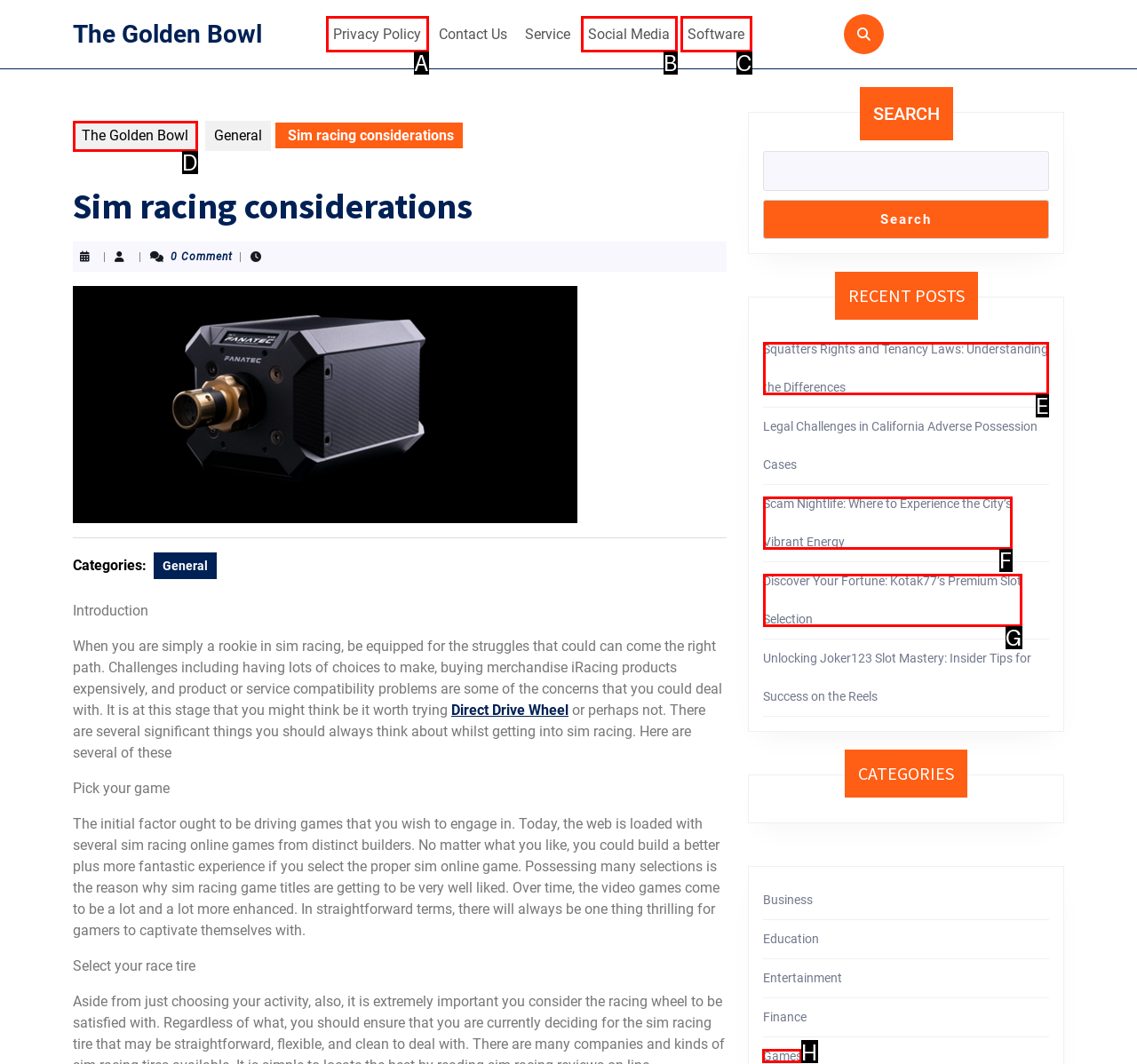Select the letter of the option that should be clicked to achieve the specified task: Click on the 'Games' category. Respond with just the letter.

H